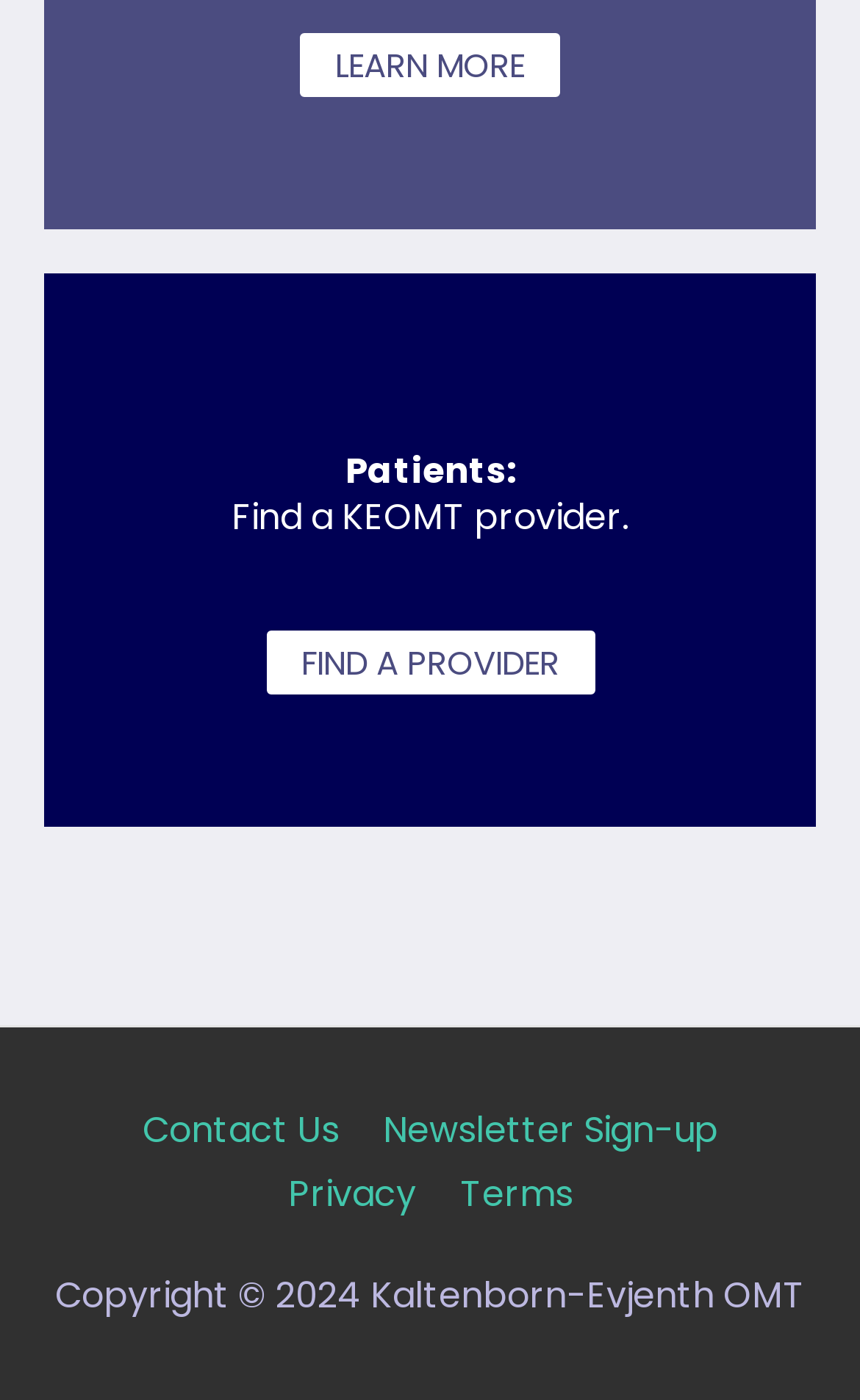Based on the element description: "FIND A PROVIDER", identify the UI element and provide its bounding box coordinates. Use four float numbers between 0 and 1, [left, top, right, bottom].

[0.309, 0.45, 0.691, 0.496]